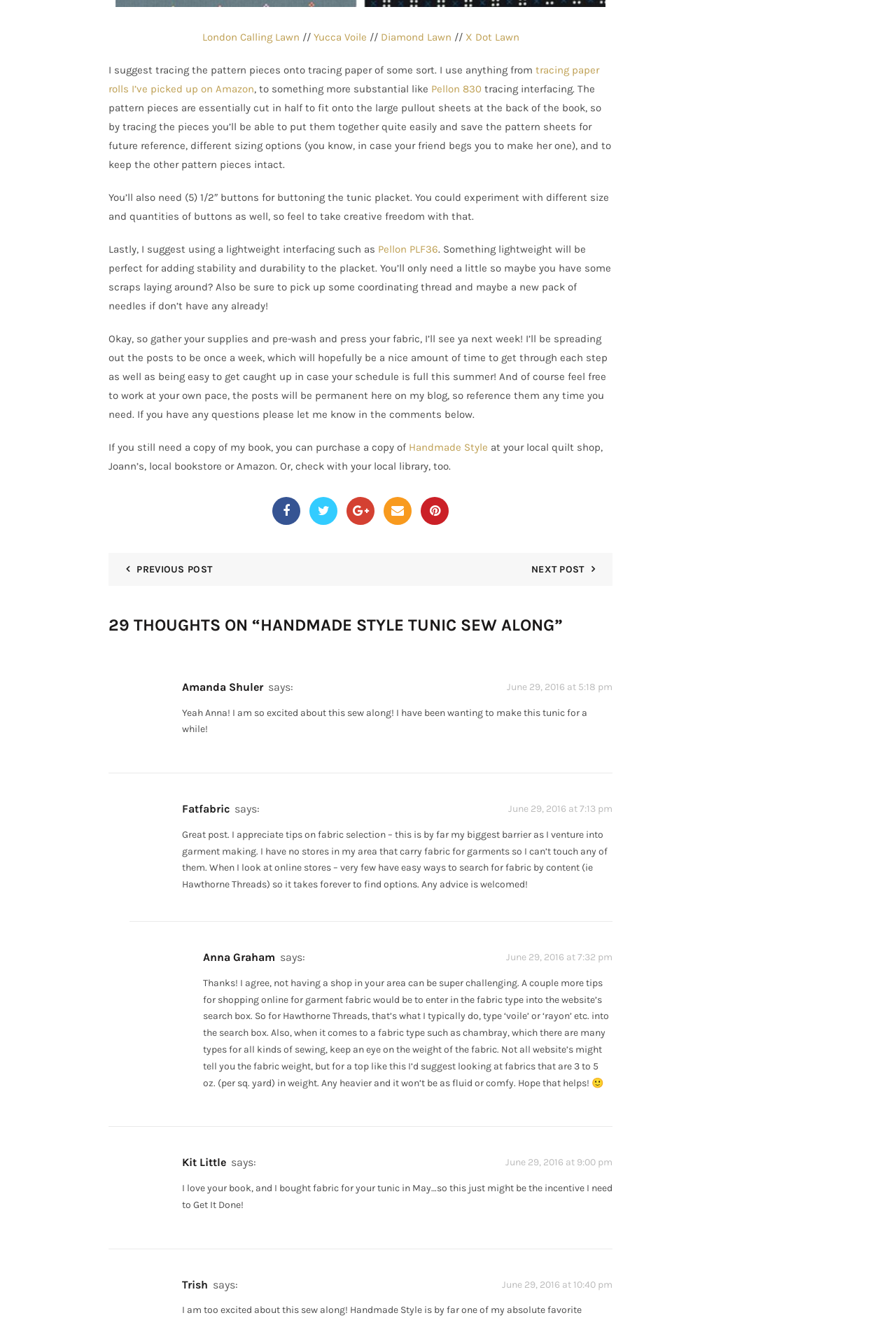What is the purpose of tracing the pattern pieces? Refer to the image and provide a one-word or short phrase answer.

To save the pattern sheets